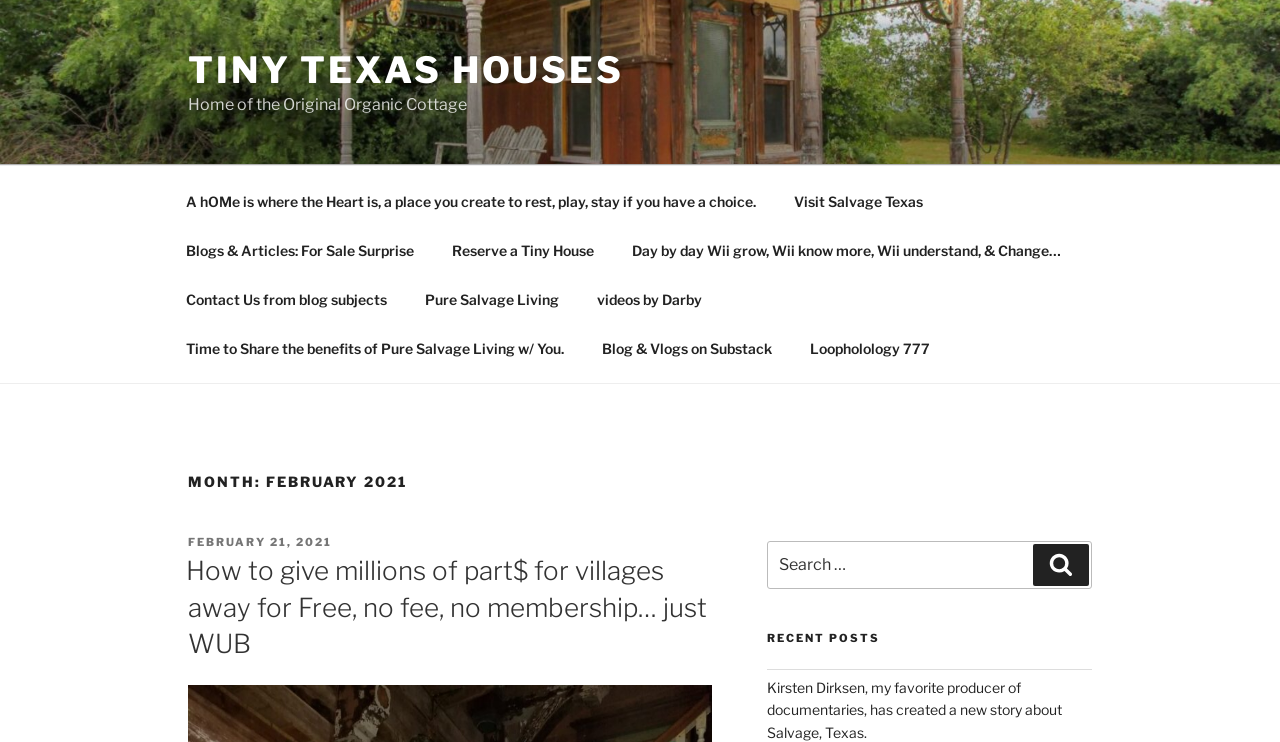Could you find the bounding box coordinates of the clickable area to complete this instruction: "Search for something on the website"?

[0.807, 0.733, 0.851, 0.79]